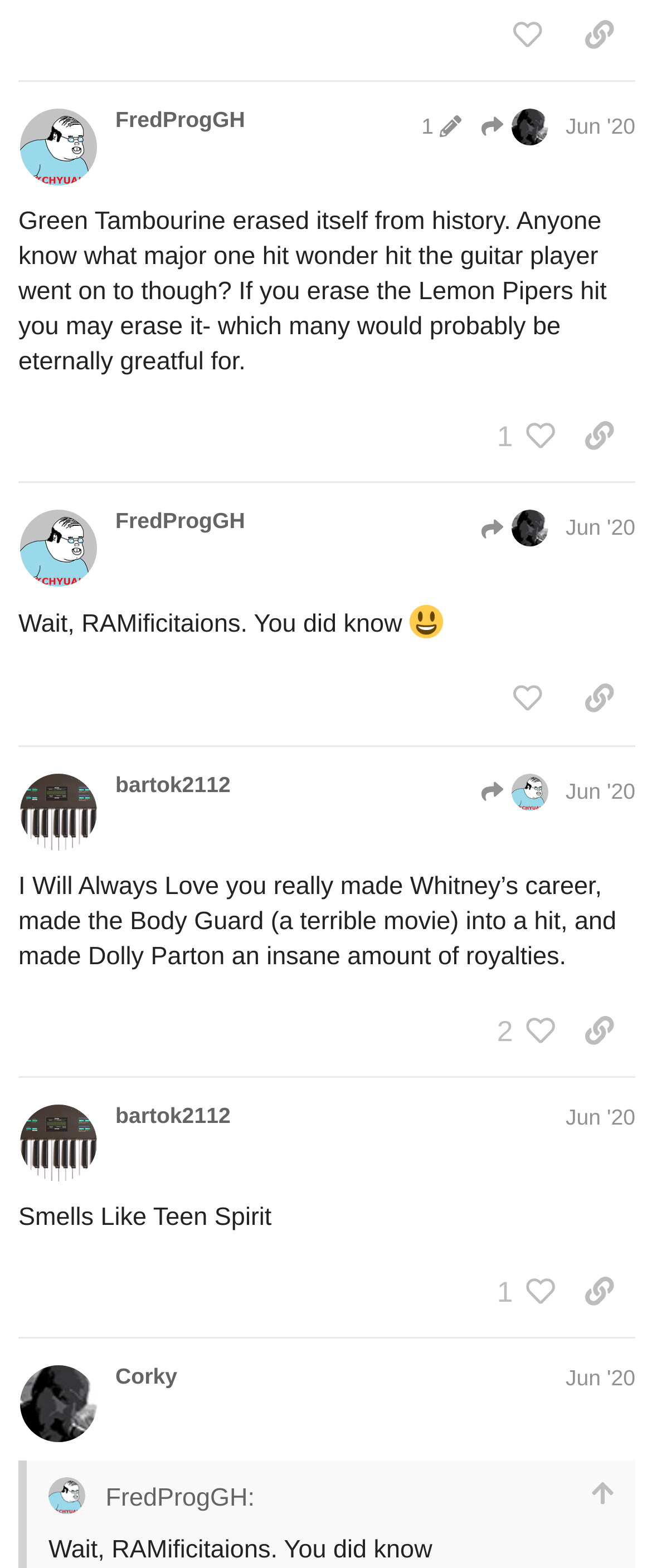Who is the author of the latest post?
Based on the image, provide your answer in one word or phrase.

Corky